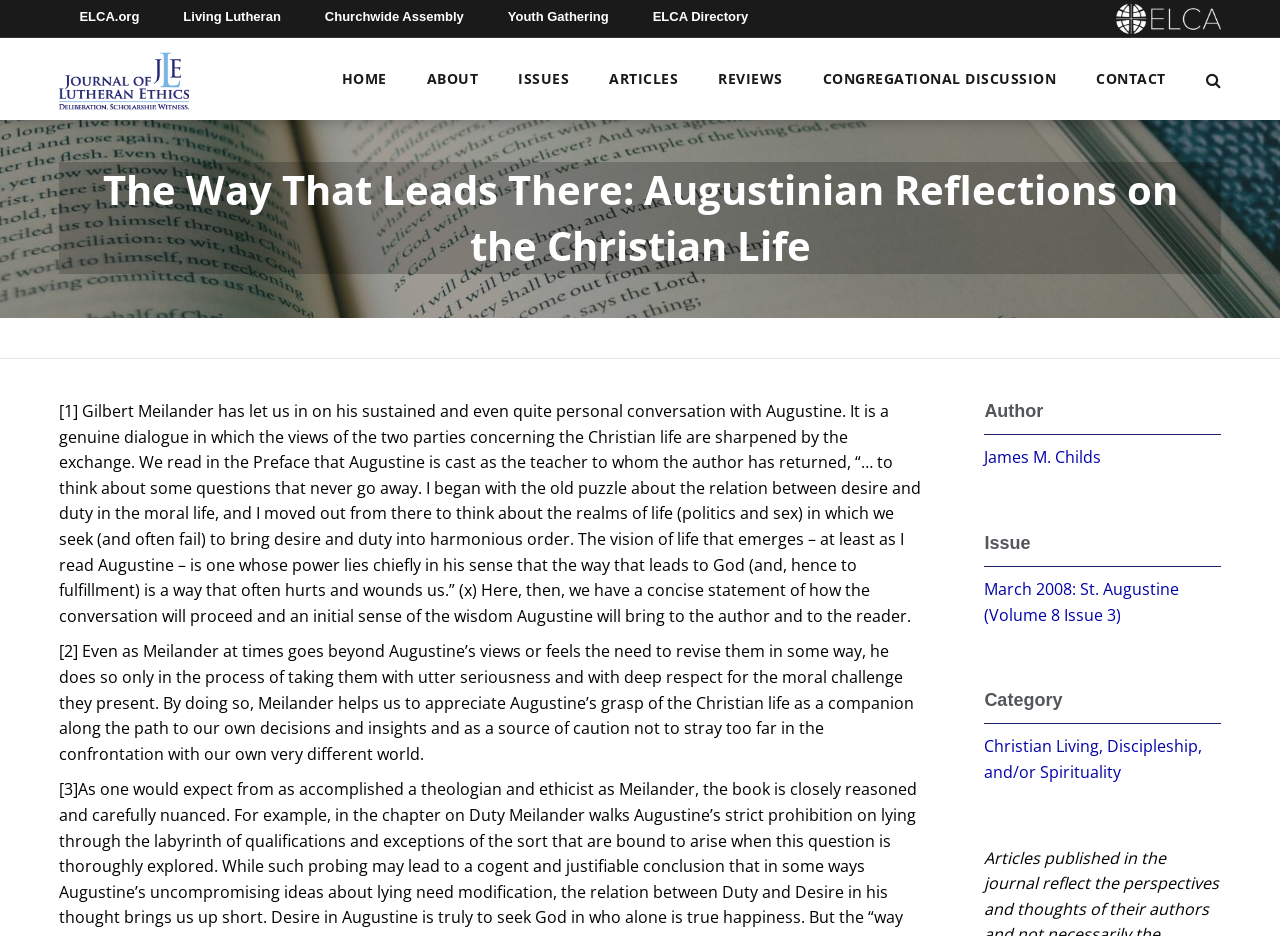Kindly determine the bounding box coordinates of the area that needs to be clicked to fulfill this instruction: "View the article by James M. Childs".

[0.769, 0.477, 0.86, 0.5]